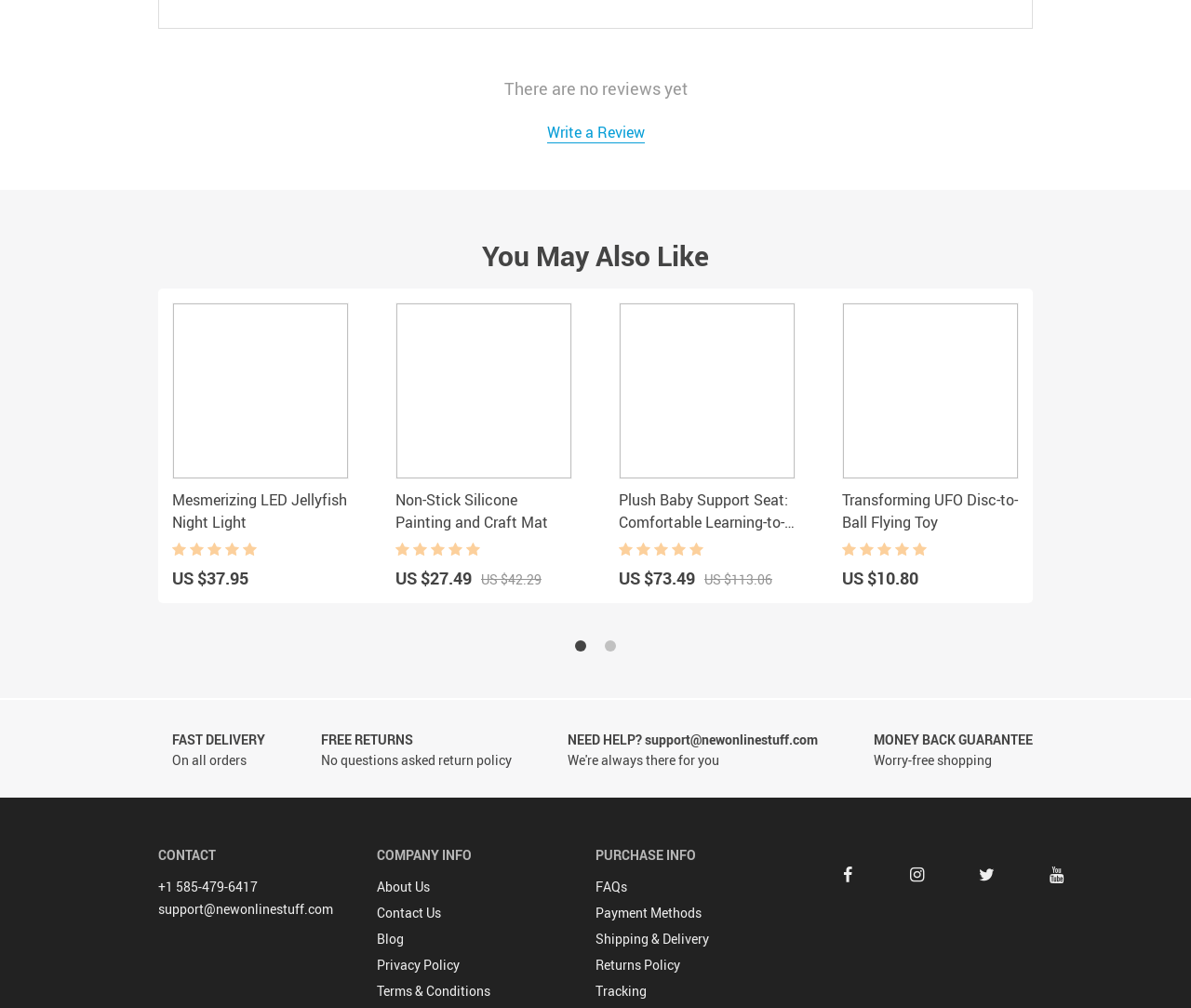Provide a one-word or short-phrase answer to the question:
What are the payment methods accepted by this website?

Unknown